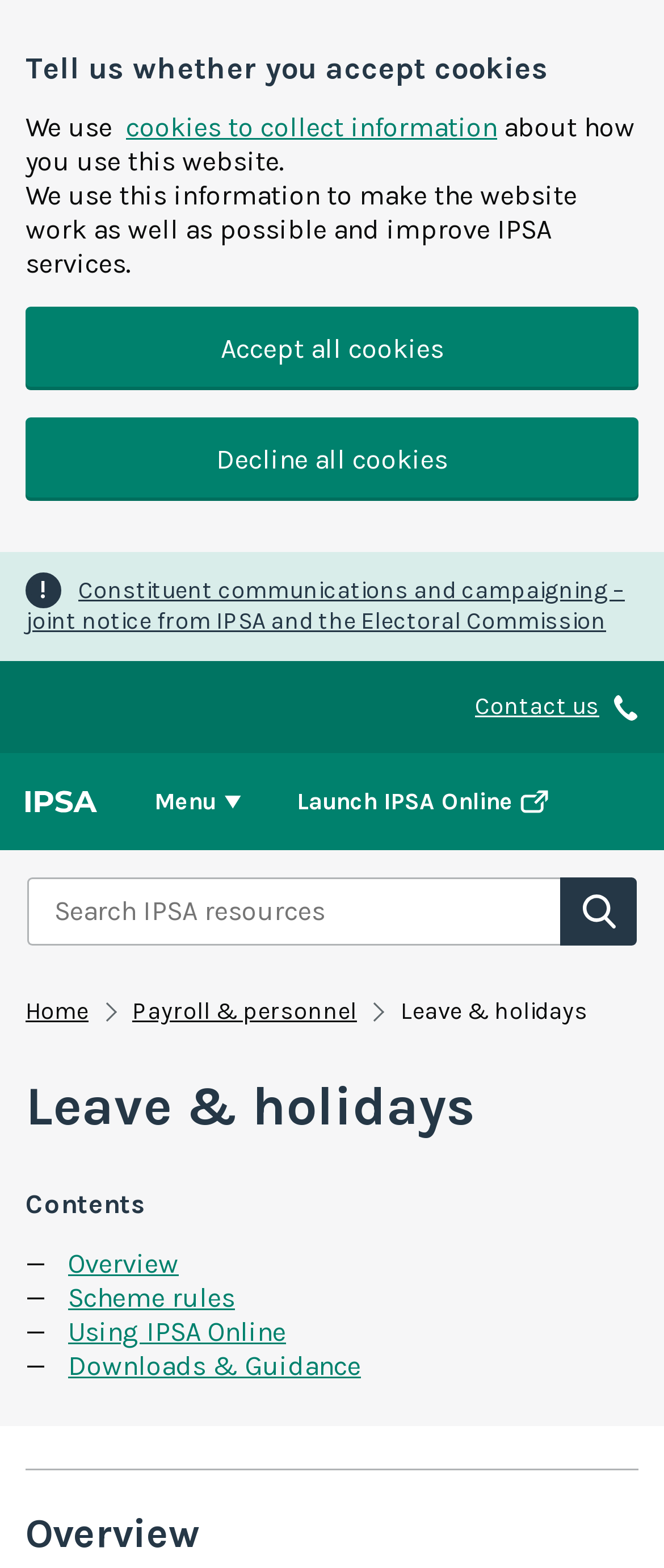Show me the bounding box coordinates of the clickable region to achieve the task as per the instruction: "View page contents".

[0.038, 0.758, 0.962, 0.883]